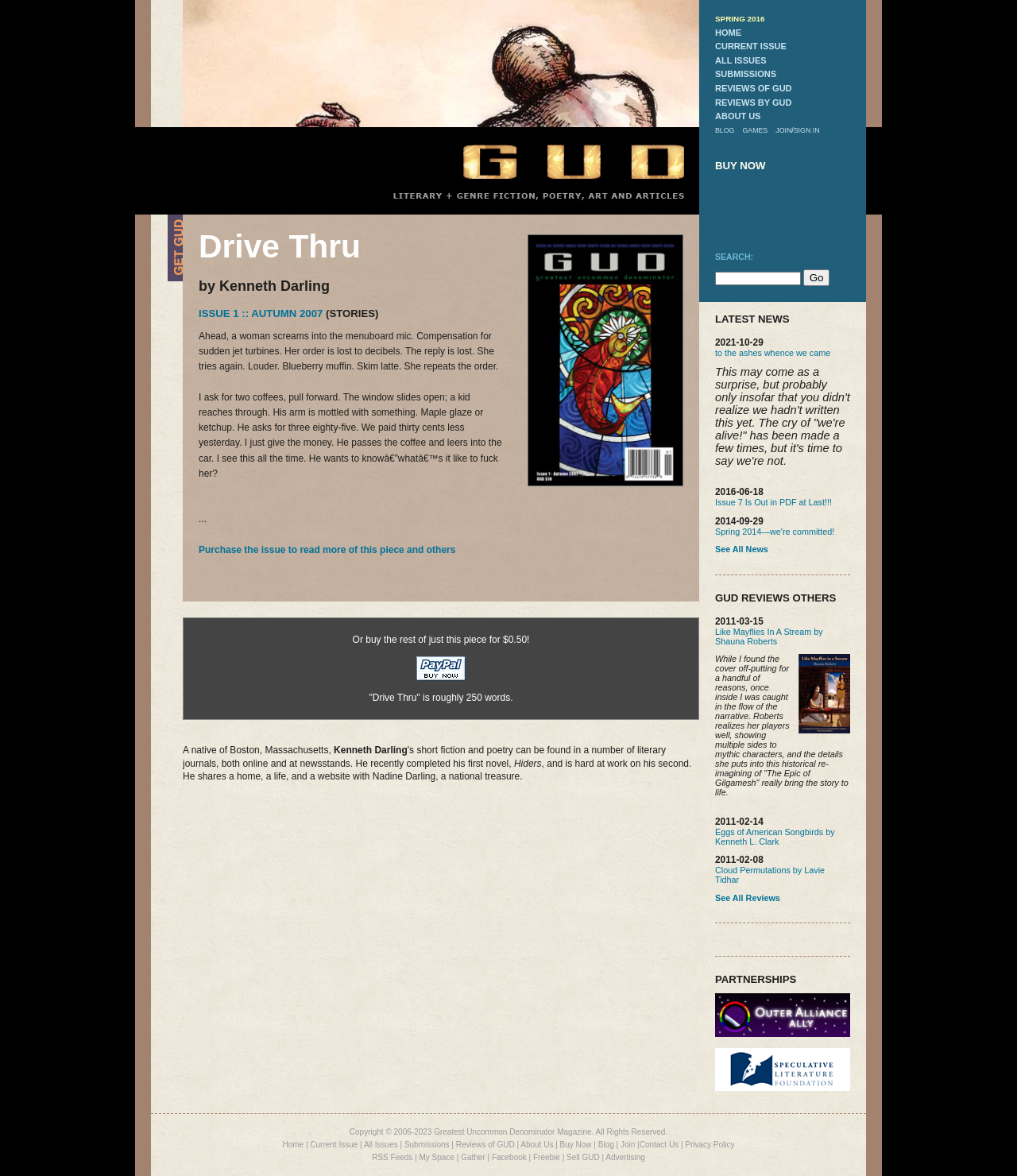How many links are there in the 'LATEST NEWS' section?
Using the image, respond with a single word or phrase.

5